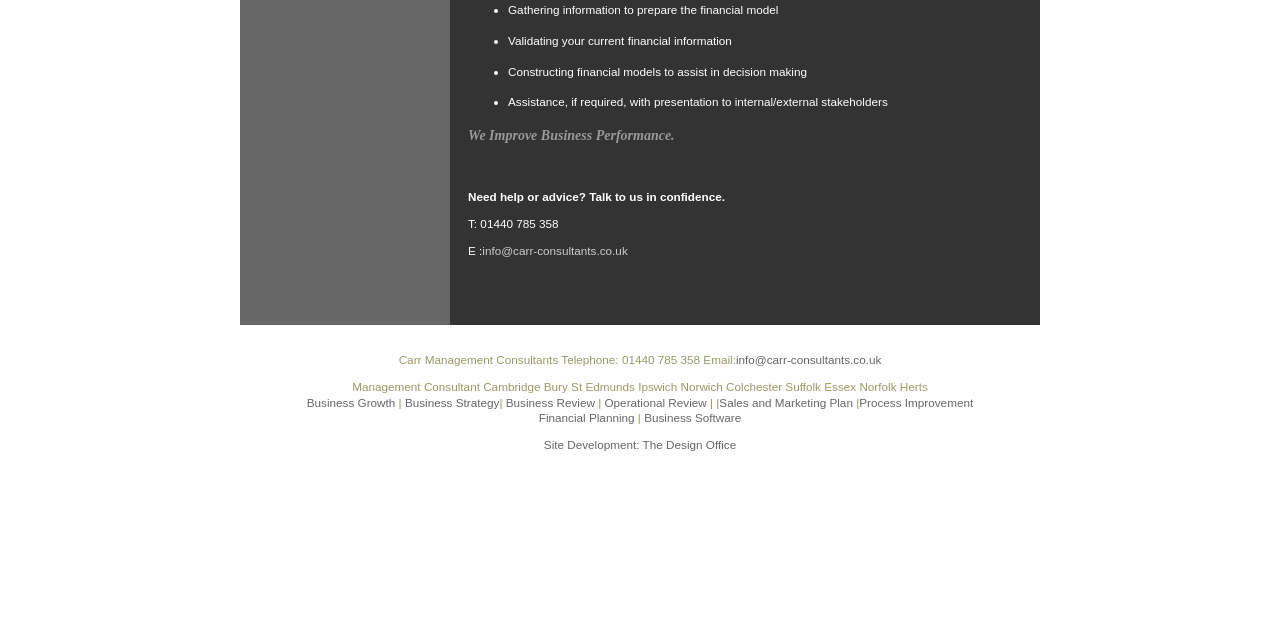Find the bounding box coordinates for the HTML element specified by: "Business Review".

[0.395, 0.618, 0.465, 0.638]